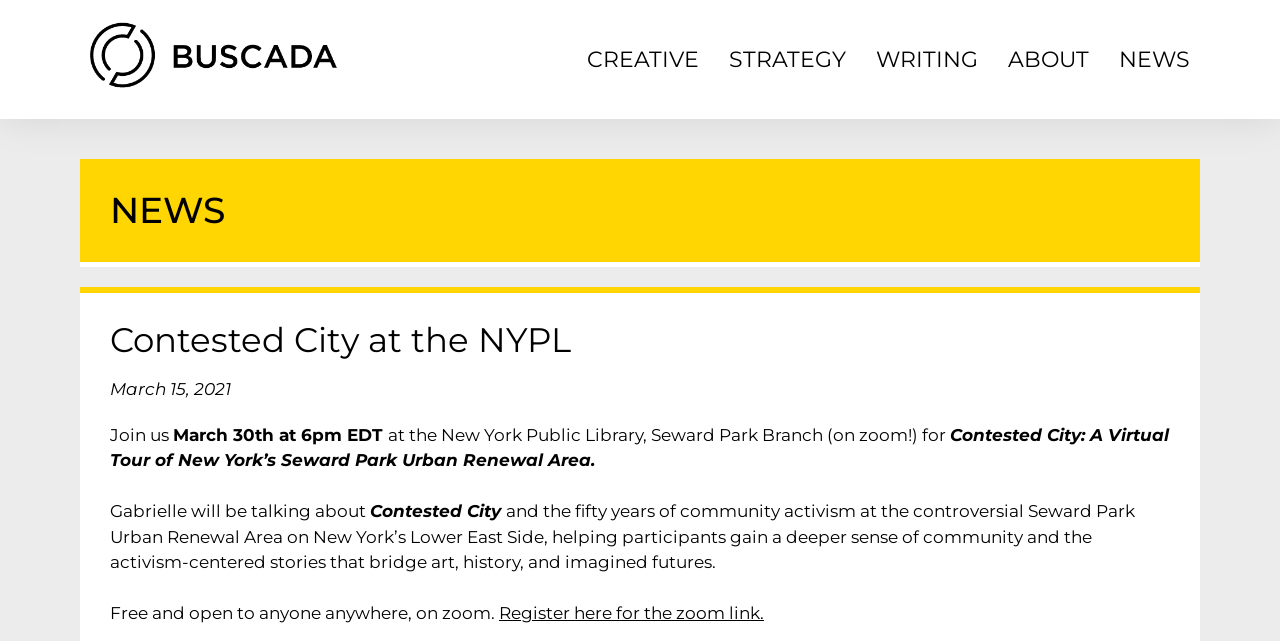What is the date of the event?
Answer with a single word or phrase, using the screenshot for reference.

March 30th